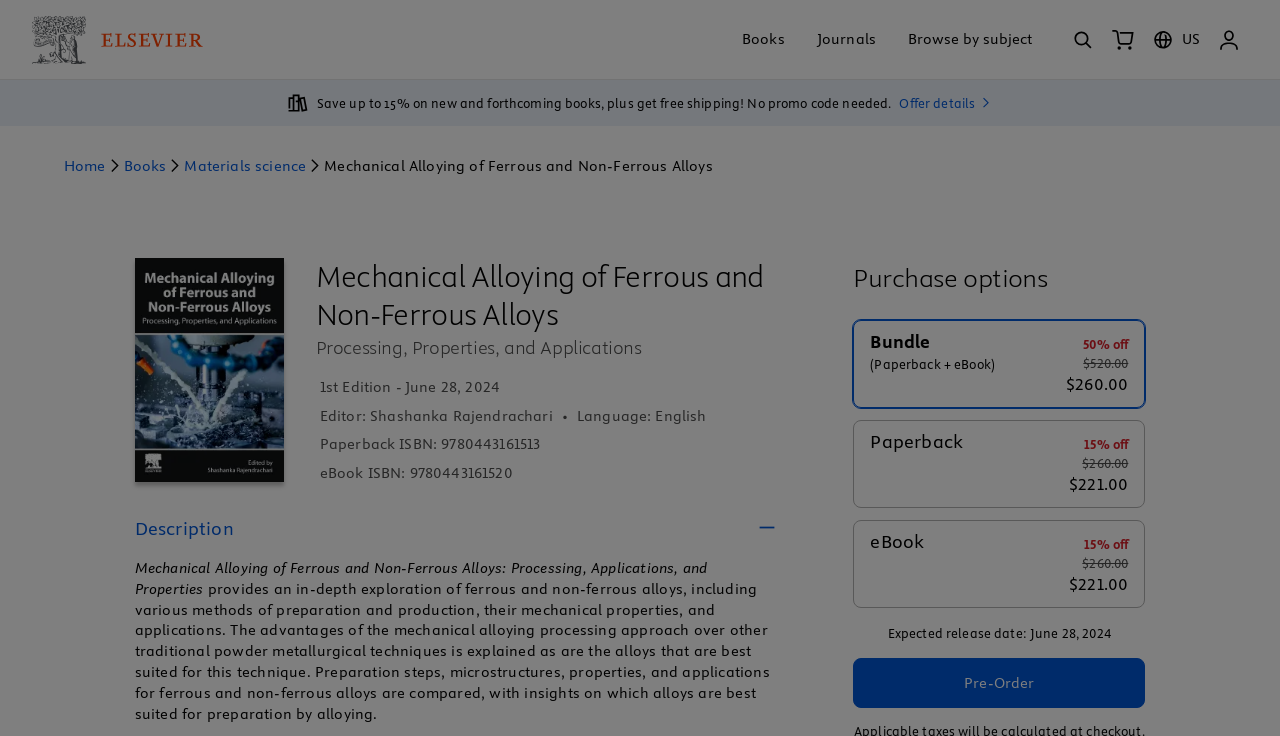Write a detailed summary of the webpage.

This webpage is about a book titled "Mechanical Alloying of Ferrous and Non-Ferrous Alloys - 1st Edition" on the Elsevier Shop website. At the top left corner, there is an Elsevier logo, which is also a link. Next to it, there is a main site navigation menu with links to "Books", "Journals", and a "Browse by subject" button.

On the top right corner, there is a search button with a magnifying glass icon, followed by a shopping cart link and a button to change the country/region. There is also a link to open a user account.

Below the navigation menu, there is a promotional message announcing a 15% discount on new and forthcoming books, with a "Offer details" button next to it.

The main content of the page is divided into two sections. On the left, there is a navigation menu with breadcrumbs, showing the path from the home page to the current book page. Below it, there is a book cover image.

On the right, there is a section with book details, including the title, subtitle, and edition information. Below it, there are sections for the editor, language, and ISBN numbers. There is also a "Purchase options" section with a button to add the book to the cart and a pre-order option.

Further down, there is a book description section, which can be expanded or collapsed. The description provides an in-depth exploration of ferrous and non-ferrous alloys, including their preparation, properties, and applications.